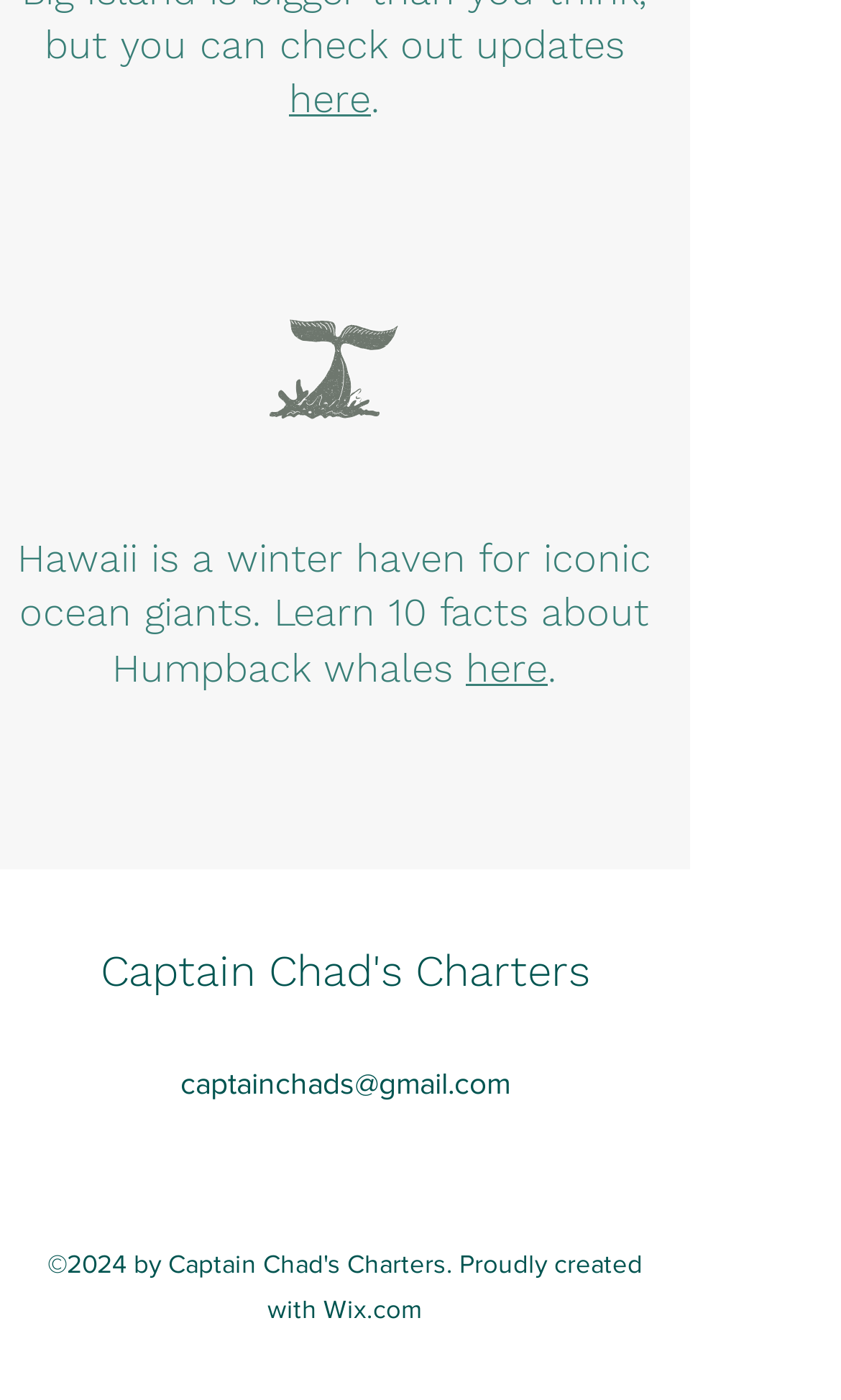How many social media links are there?
Kindly answer the question with as much detail as you can.

In the Social Bar section, there are two social media links, one for Facebook and one for Instagram, which can be identified by their alt text labels.